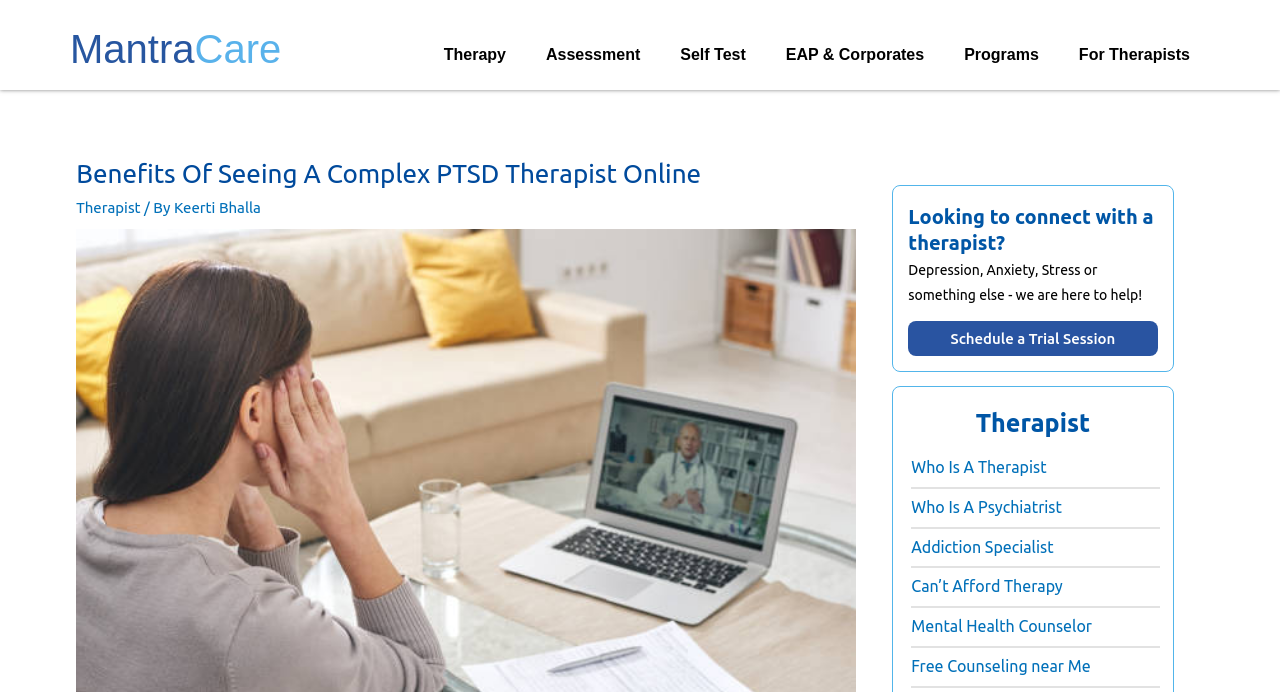Construct a comprehensive caption that outlines the webpage's structure and content.

The webpage is about Complex PTSD therapist online services, offering therapy sessions through video conferencing platforms or messaging apps. 

At the top, there is a navigation menu with links to "MantraCare", "EAP & Corporates", and other options. Below the navigation menu, there are several tabs labeled "Therapy", "Assessment", "Self Test", and "Programs", which are aligned horizontally. 

Further down, there is a section with a heading "Benefits Of Seeing A Complex PTSD Therapist Online". This section contains a link to a therapist, "Keerti Bhalla", and a brief description. 

On the right side of the page, there is a complementary section with a heading "Looking to connect with a therapist?". This section contains a brief paragraph describing the services offered, followed by a call-to-action button "Schedule a Trial Session". 

Below this section, there is another heading "Therapist" with several links to related topics, such as "Who Is A Therapist", "Who Is A Psychiatrist", and others.